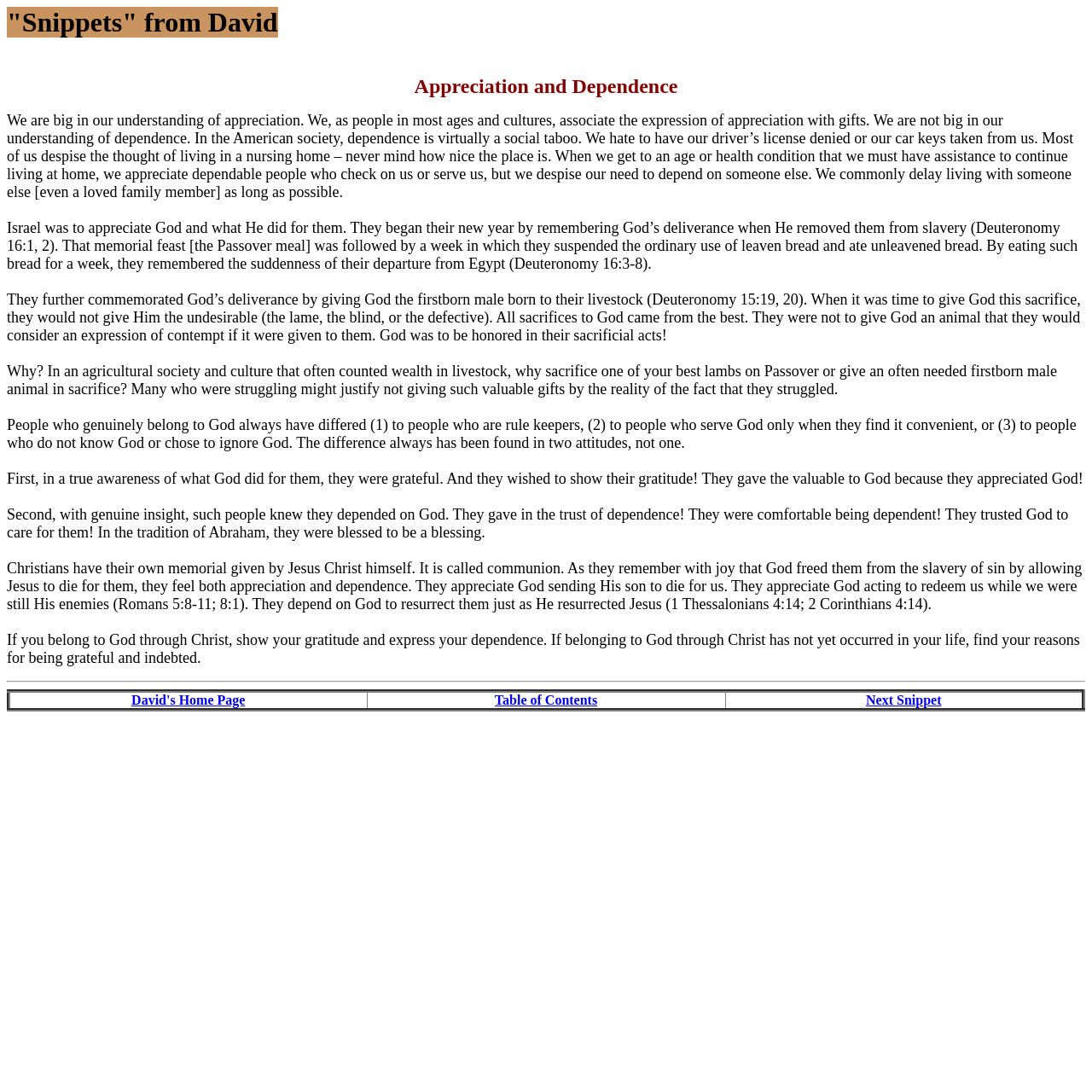Give a one-word or one-phrase response to the question: 
What are the two attitudes of people who genuinely belong to God?

Gratitude and dependence